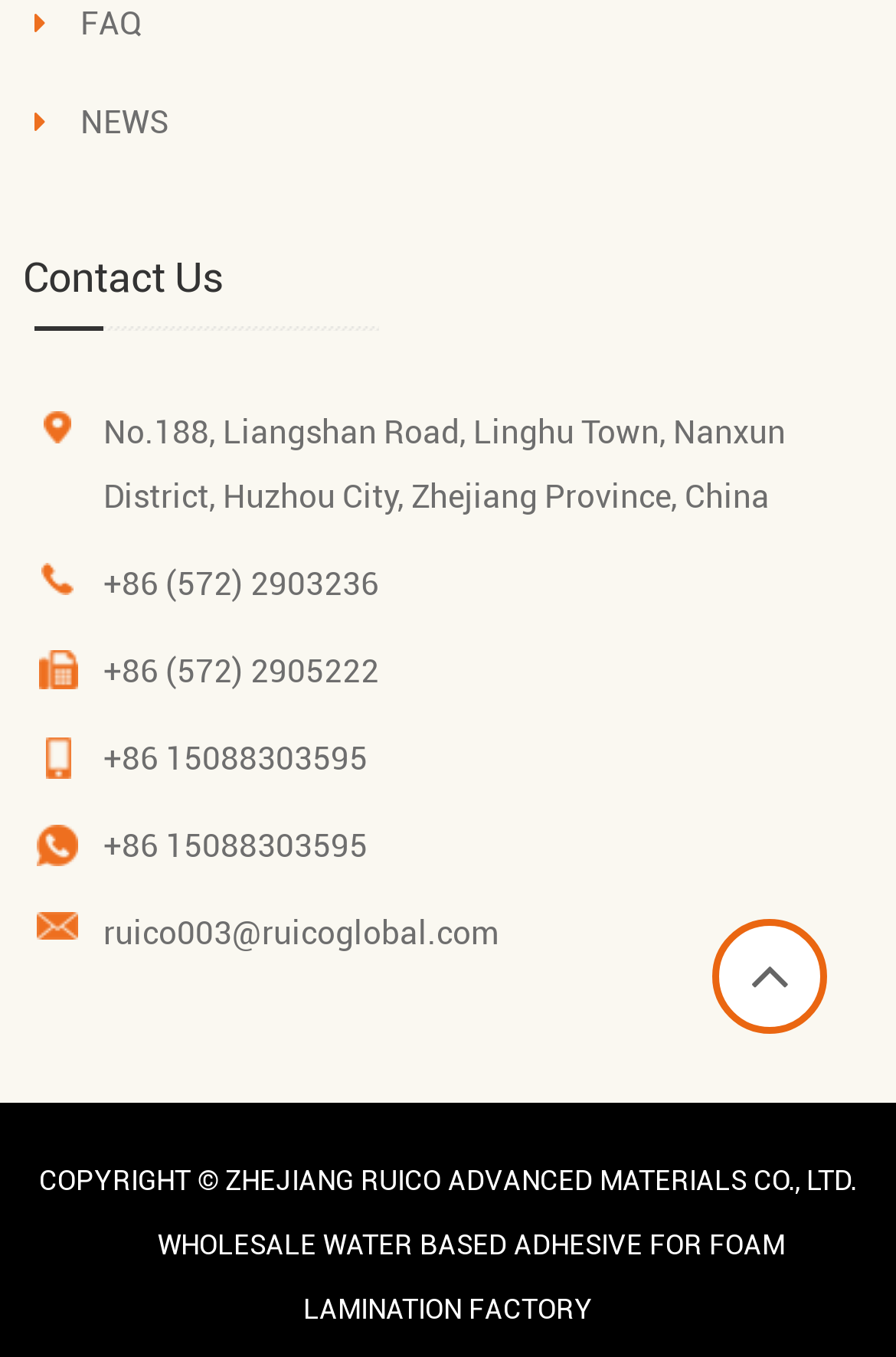Based on the element description "ruico003@ruicoglobal.com", predict the bounding box coordinates of the UI element.

[0.115, 0.674, 0.556, 0.701]